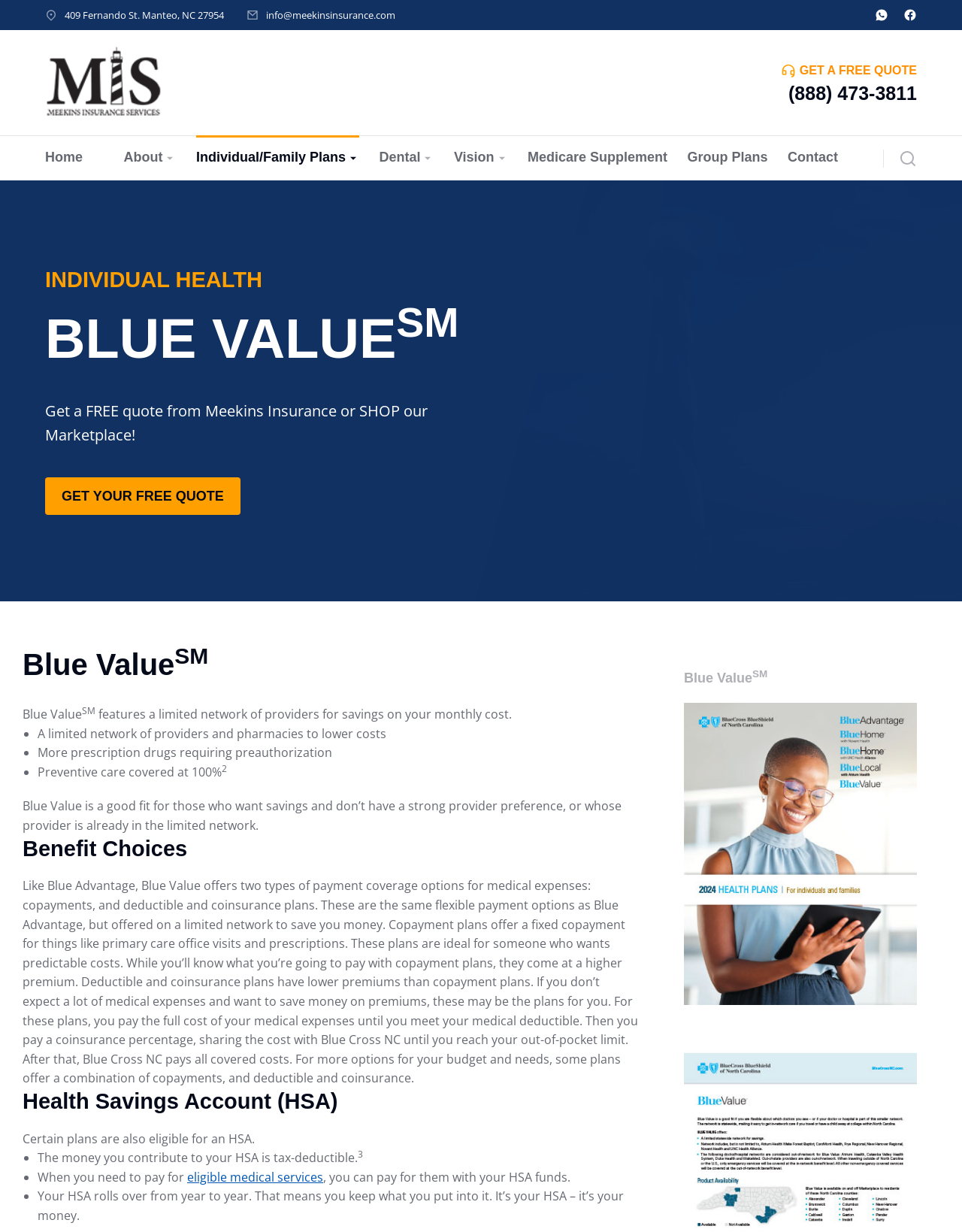Identify the bounding box coordinates of the clickable region to carry out the given instruction: "Get a quote for Blue ValueSM".

[0.047, 0.387, 0.25, 0.418]